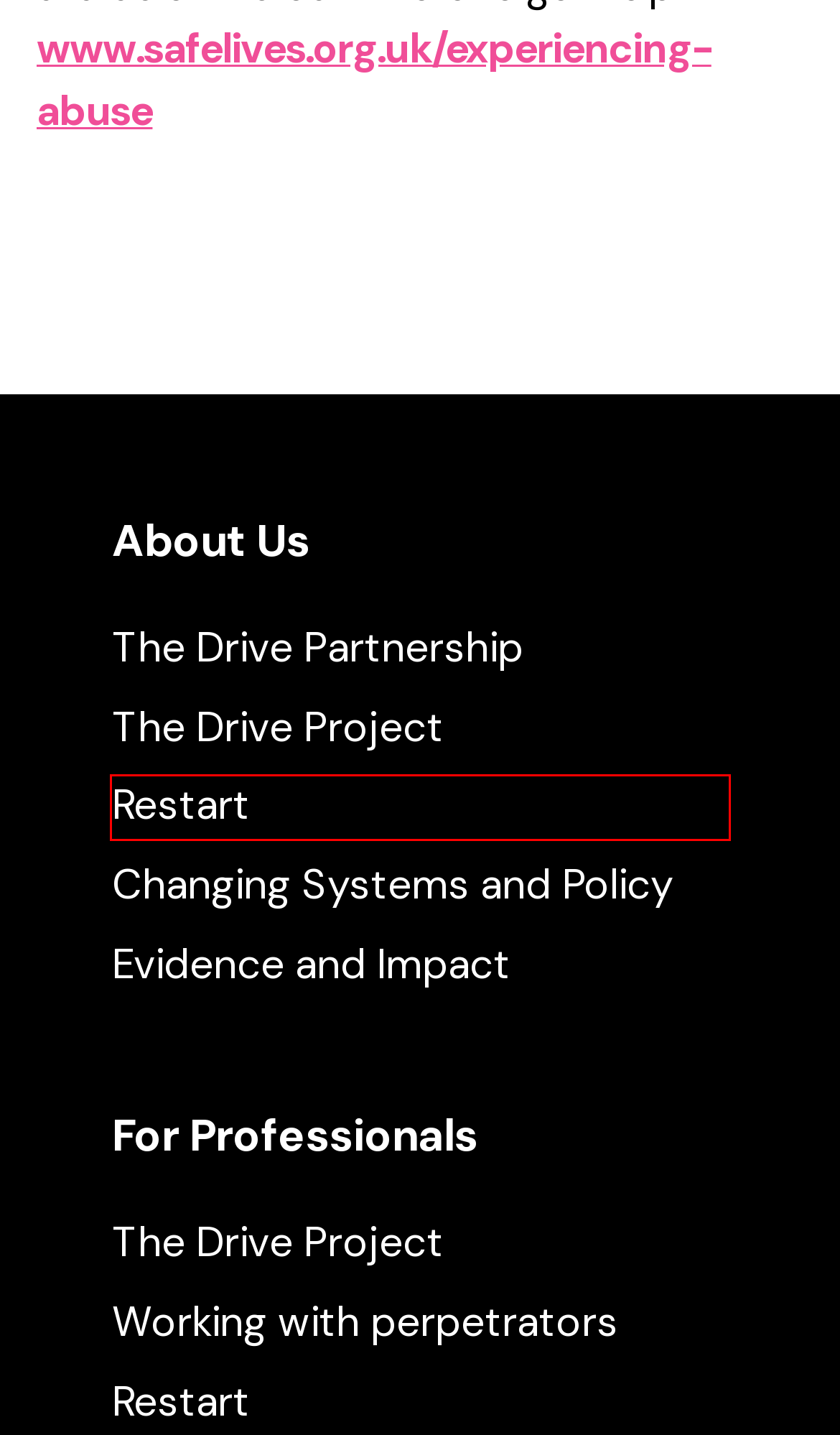Analyze the screenshot of a webpage featuring a red rectangle around an element. Pick the description that best fits the new webpage after interacting with the element inside the red bounding box. Here are the candidates:
A. Evidence and Impact – The Drive Partnership
B. Changing Systems and Policy – The Drive Partnership
C. The Drive Project – The Drive Partnership
D. The Drive Partnership – The Drive Partnership
E. Privacy Policy – The Drive Partnership
F. Working with perpetrators – The Drive Partnership
G. Restart – The Drive Partnership
H. Work with Us – The Drive Partnership

G